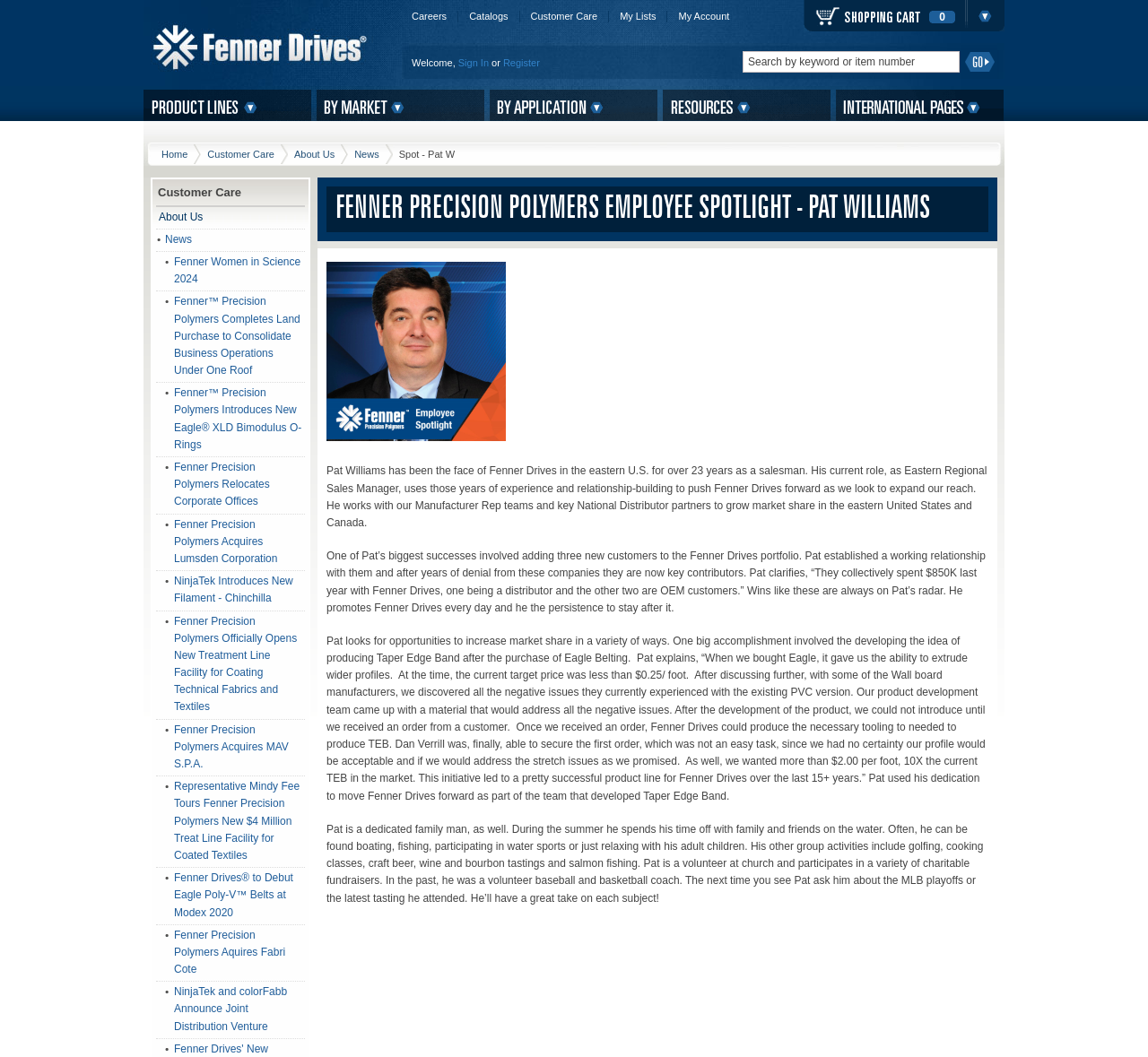Can you pinpoint the bounding box coordinates for the clickable element required for this instruction: "Sign In"? The coordinates should be four float numbers between 0 and 1, i.e., [left, top, right, bottom].

[0.399, 0.054, 0.426, 0.064]